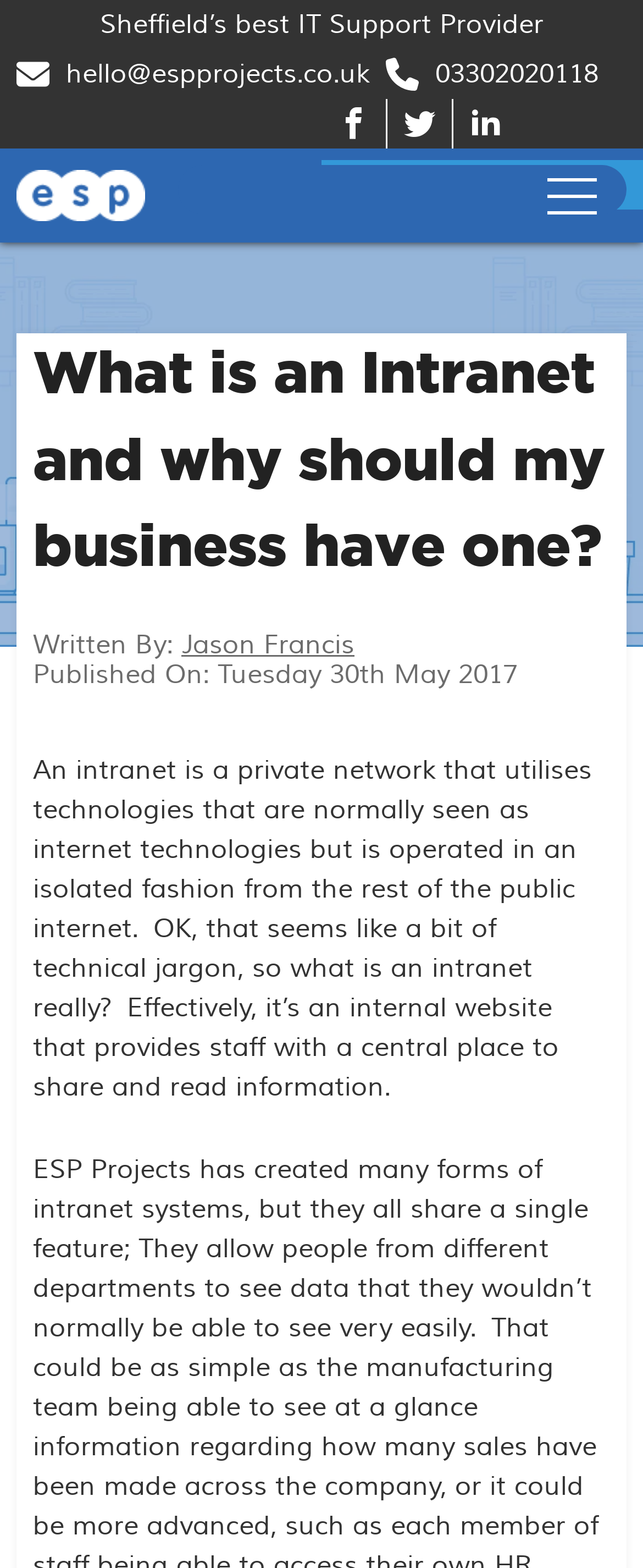What is the company name of the IT Support Provider?
Please use the visual content to give a single word or phrase answer.

ESP Projects